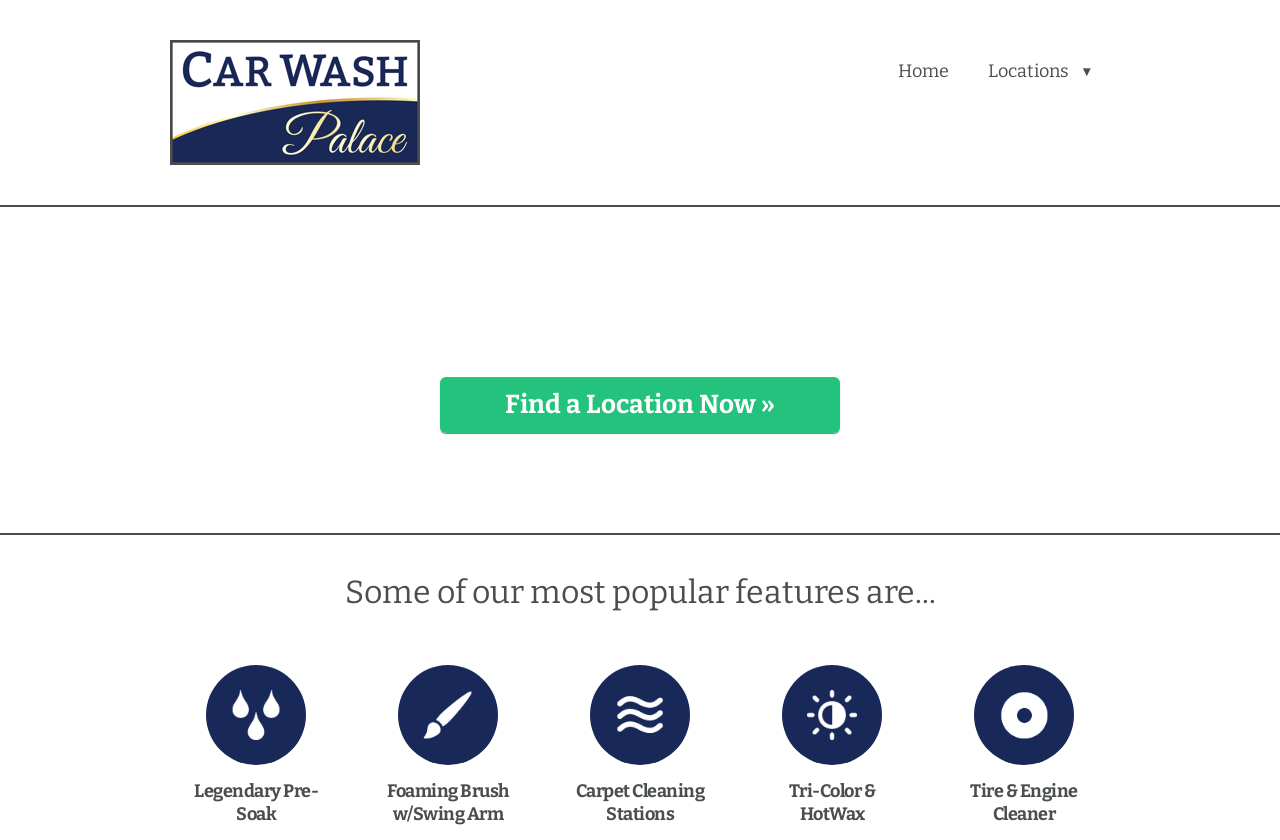What is the name of the car wash service?
Analyze the image and provide a thorough answer to the question.

The name of the car wash service can be found in the top-left corner of the webpage, where it is written as 'Car Wash Palace' in a logo format, and also as a link with the same text.